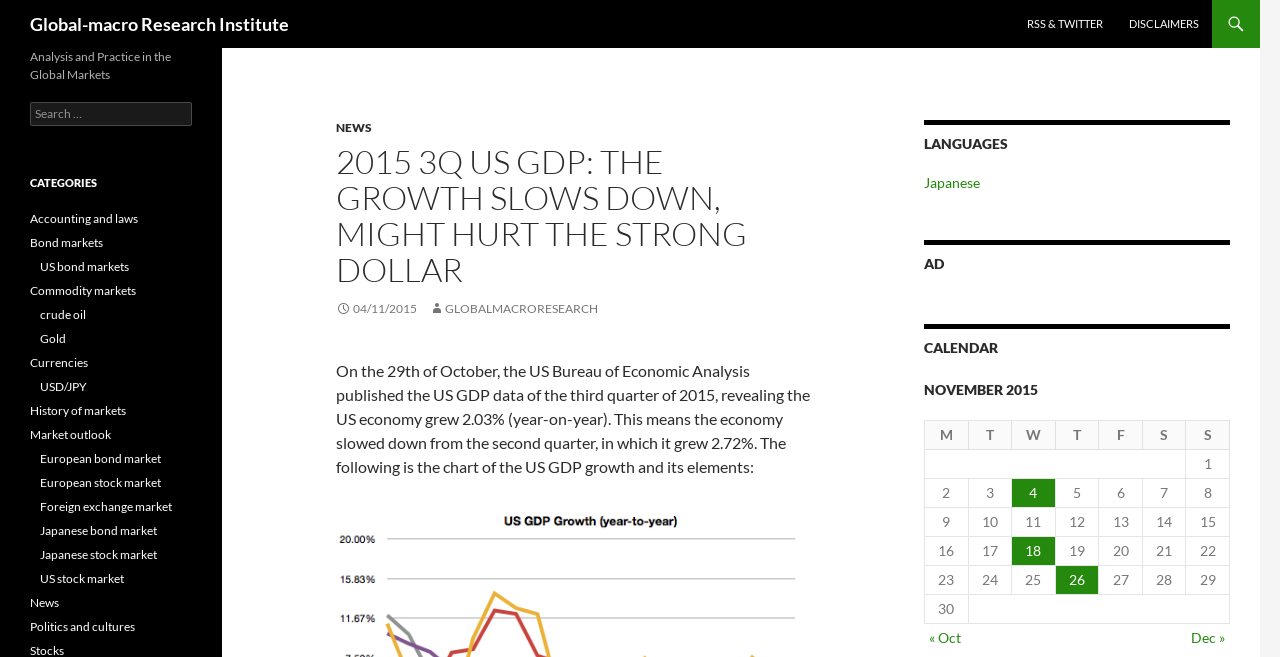Please identify the bounding box coordinates of the area that needs to be clicked to fulfill the following instruction: "View the 'US bond markets' category."

[0.031, 0.394, 0.101, 0.417]